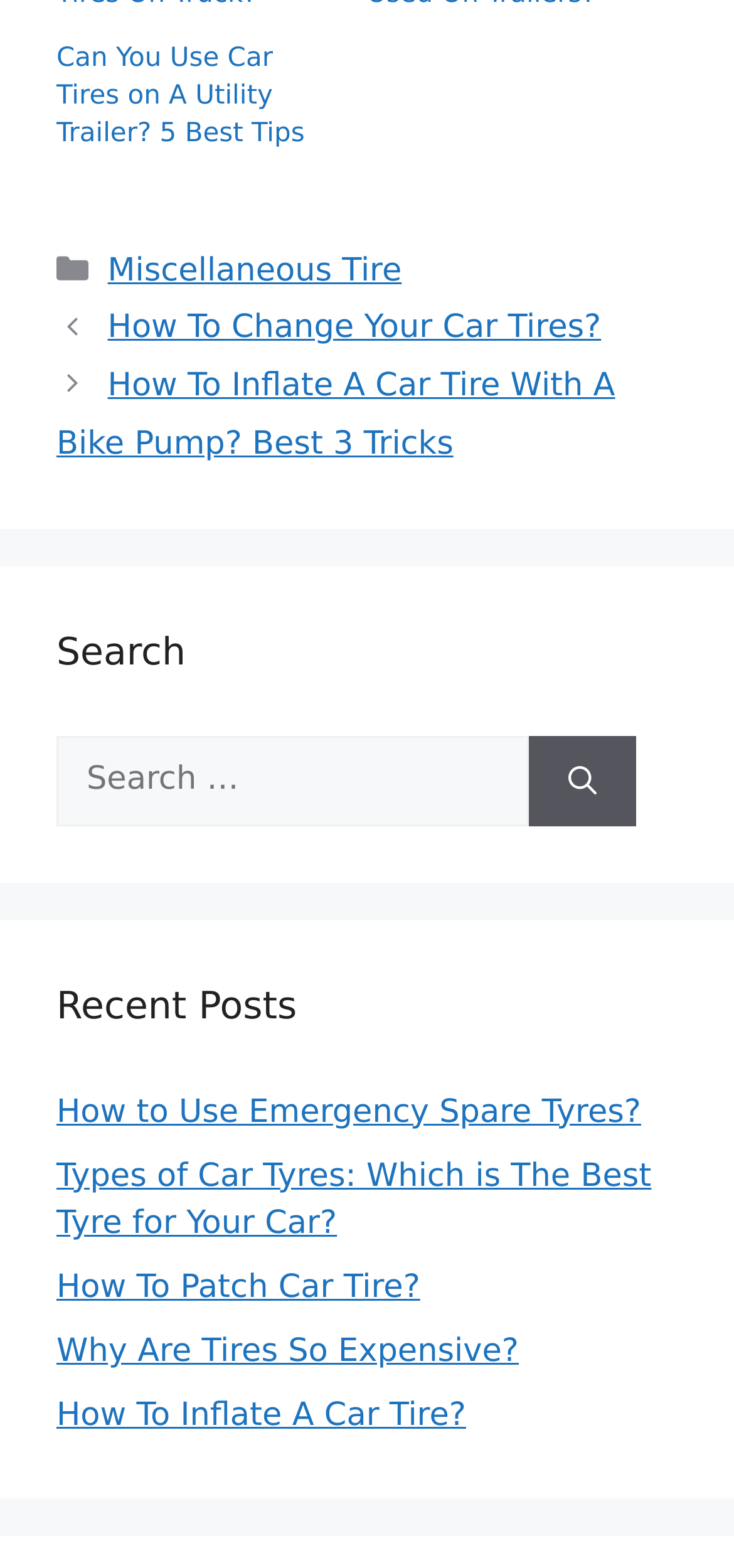From the details in the image, provide a thorough response to the question: What is the function of the button next to the search box?

The button next to the search box is labeled 'Search', which implies that its function is to submit the search query entered in the search box.